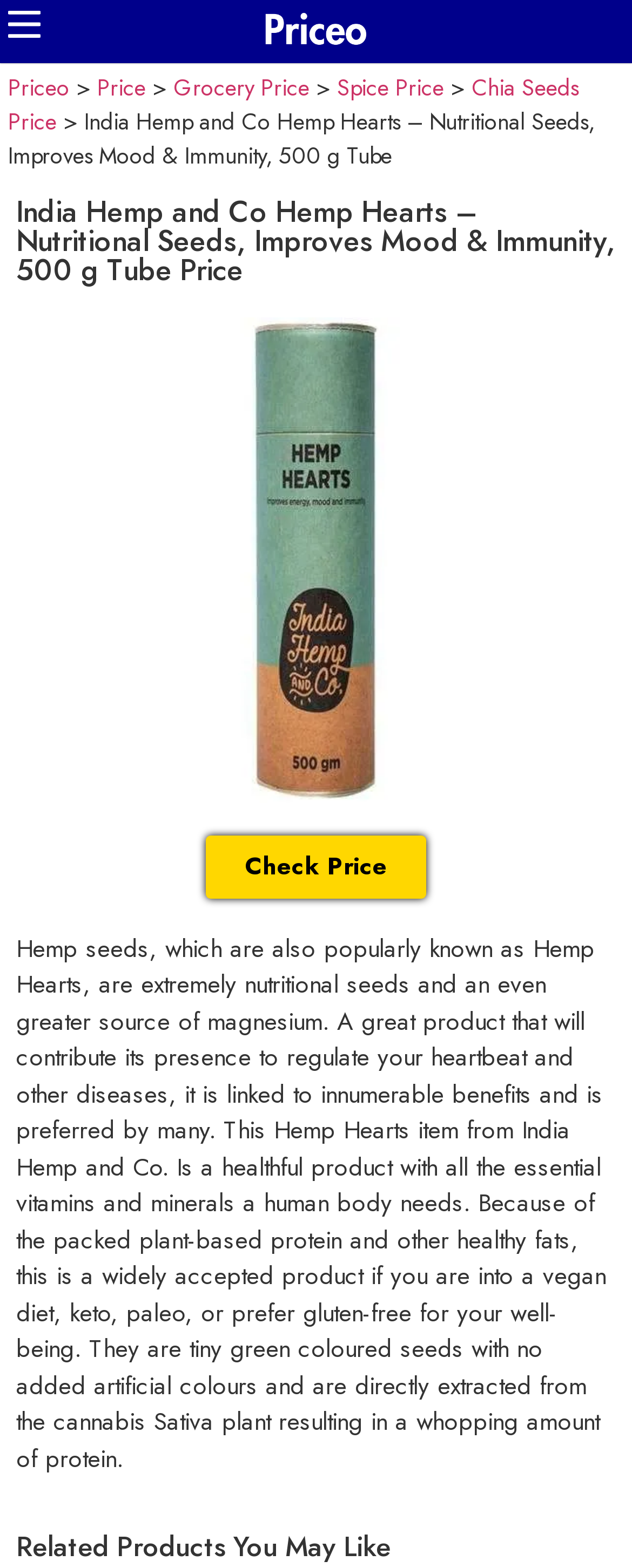Provide an in-depth description of the elements and layout of the webpage.

The webpage is about India Hemp and Co Hemp Hearts, a nutritional seed product. At the top left, there is a button. Next to it, there is a link to "Priceo" with an accompanying image. Below these elements, there are several links to different price options, including "Price", "Grocery Price", "Spice Price", and "Chia Seeds Price". 

To the right of these links, there is a static text ">" symbol. The title of the webpage, "India Hemp and Co Hemp Hearts – Nutritional Seeds, Improves Mood & Immunity, 500 g Tube", is displayed prominently in the top center of the page. Below the title, there is a heading that mentions the price of the product.

Below the heading, there is a large image of the product, taking up most of the width of the page. Underneath the image, there is a link to "Check Price". 

The main content of the webpage is a descriptive text about the product, which explains its nutritional benefits, including being a great source of magnesium and protein. It also mentions that the product is suitable for various diets, including vegan, keto, paleo, and gluten-free. The text is positioned at the bottom center of the page.

Finally, at the very bottom of the page, there is a heading that says "Related Products You May Like".